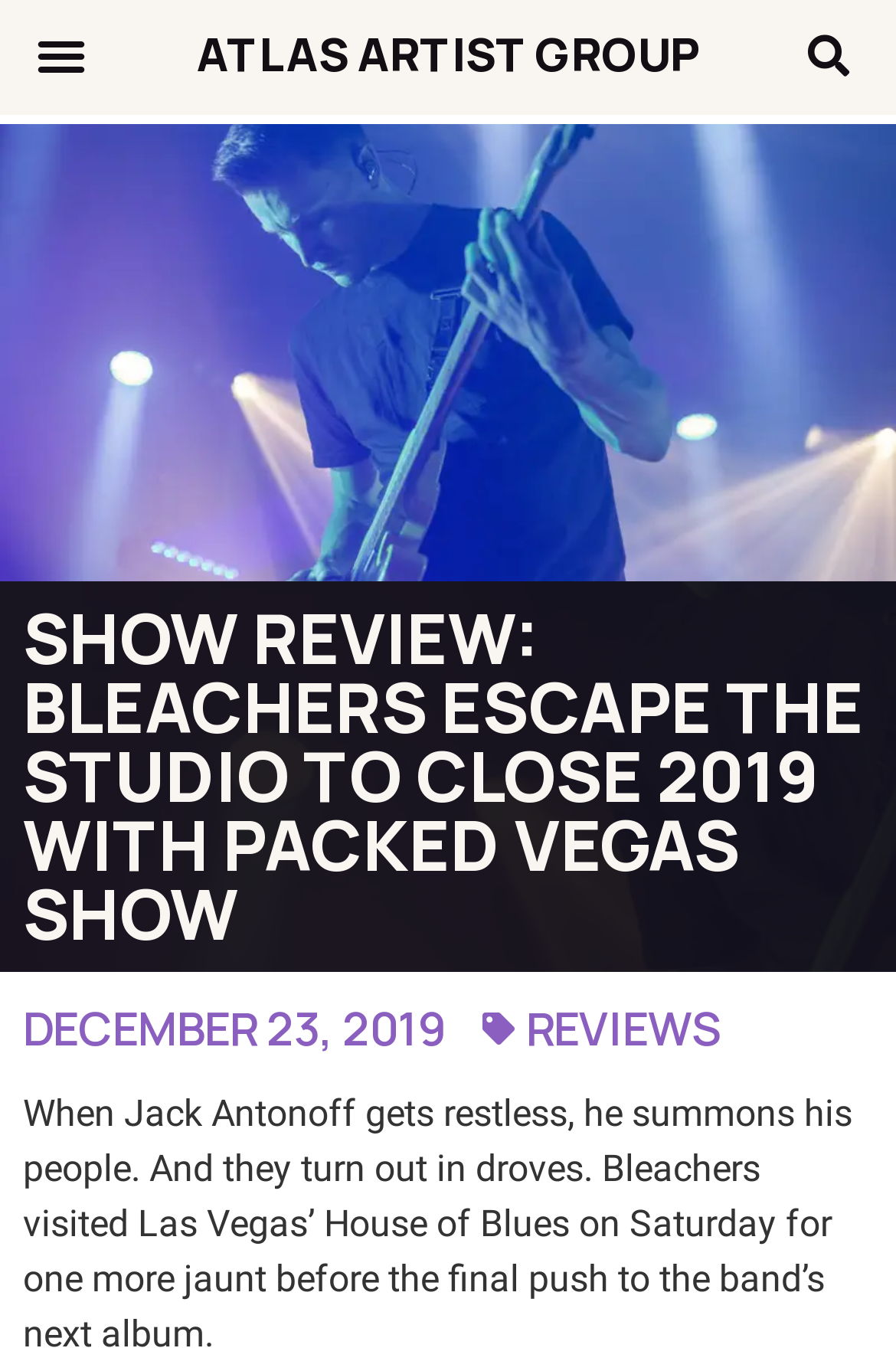Provide a comprehensive description of the webpage.

The webpage is a show review article about Bleachers' concert at the House of Blues in Las Vegas. At the top left corner, there is a button labeled "Menu Toggle". Next to it, there is a heading that reads "ATLAS ARTIST GROUP". On the top right corner, there is a search bar with a "Search" button. 

Below the search bar, there is a main heading that reads "SHOW REVIEW: BLEACHERS ESCAPE THE STUDIO TO CLOSE 2019 WITH PACKED VEGAS SHOW", which spans almost the entire width of the page. 

Underneath the main heading, there is a time element that displays the date "DECEMBER 23, 2019" on the left side, and a category label "REVIEWS" on the right side. 

The main content of the article starts below the time element, with a paragraph of text that summarizes the concert, mentioning Jack Antonoff, the lead singer of Bleachers, and the band's upcoming album.